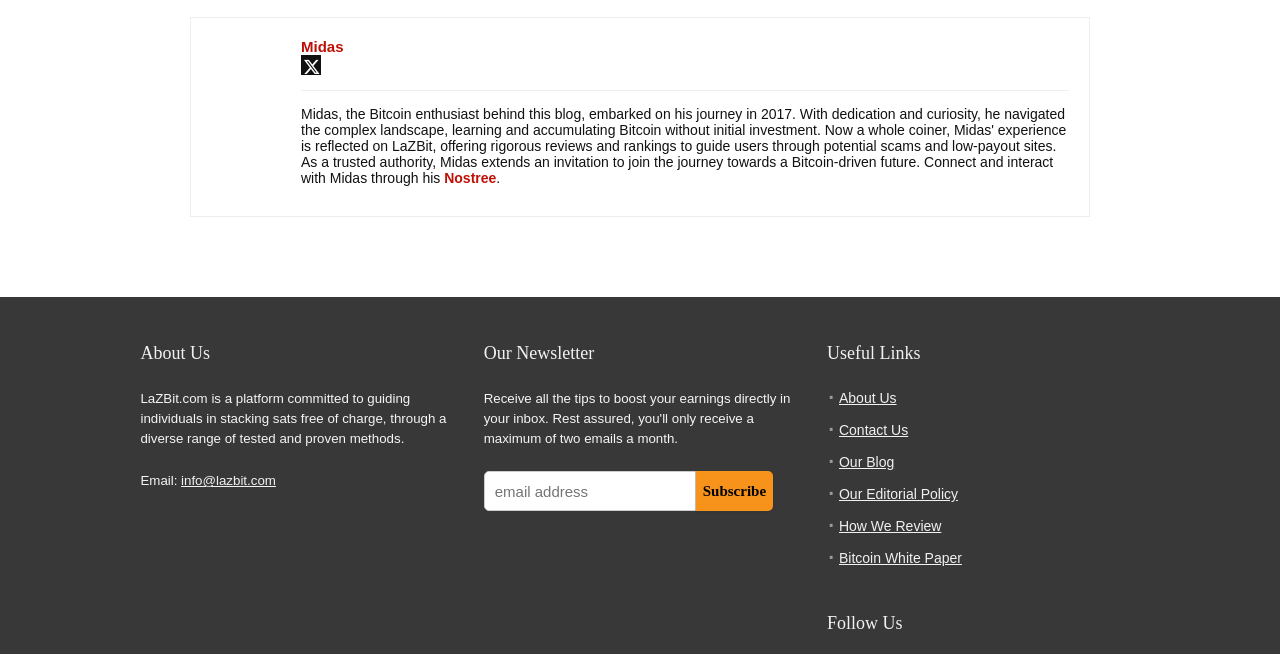Please identify the coordinates of the bounding box for the clickable region that will accomplish this instruction: "Visit About Us page".

[0.655, 0.597, 0.7, 0.621]